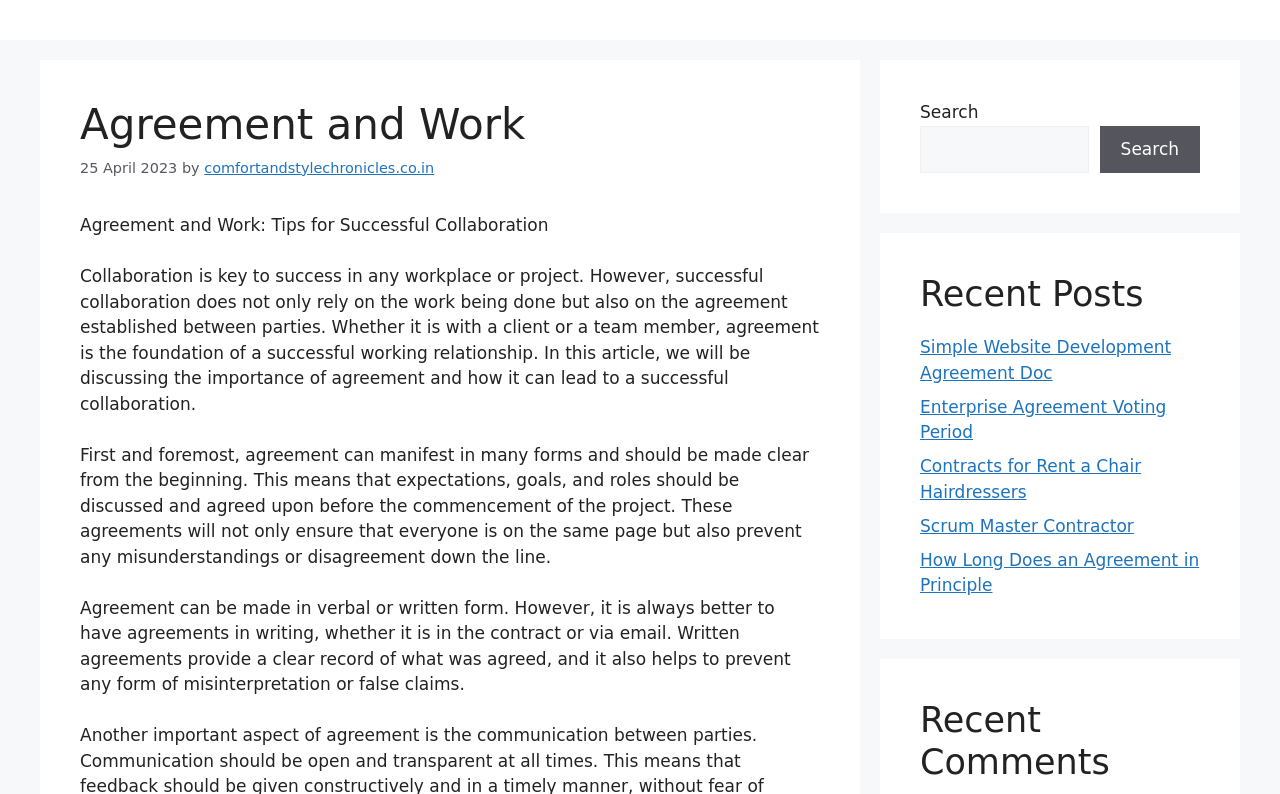Locate the bounding box coordinates of the element's region that should be clicked to carry out the following instruction: "visit the link about Simple Website Development Agreement Doc". The coordinates need to be four float numbers between 0 and 1, i.e., [left, top, right, bottom].

[0.719, 0.424, 0.915, 0.482]